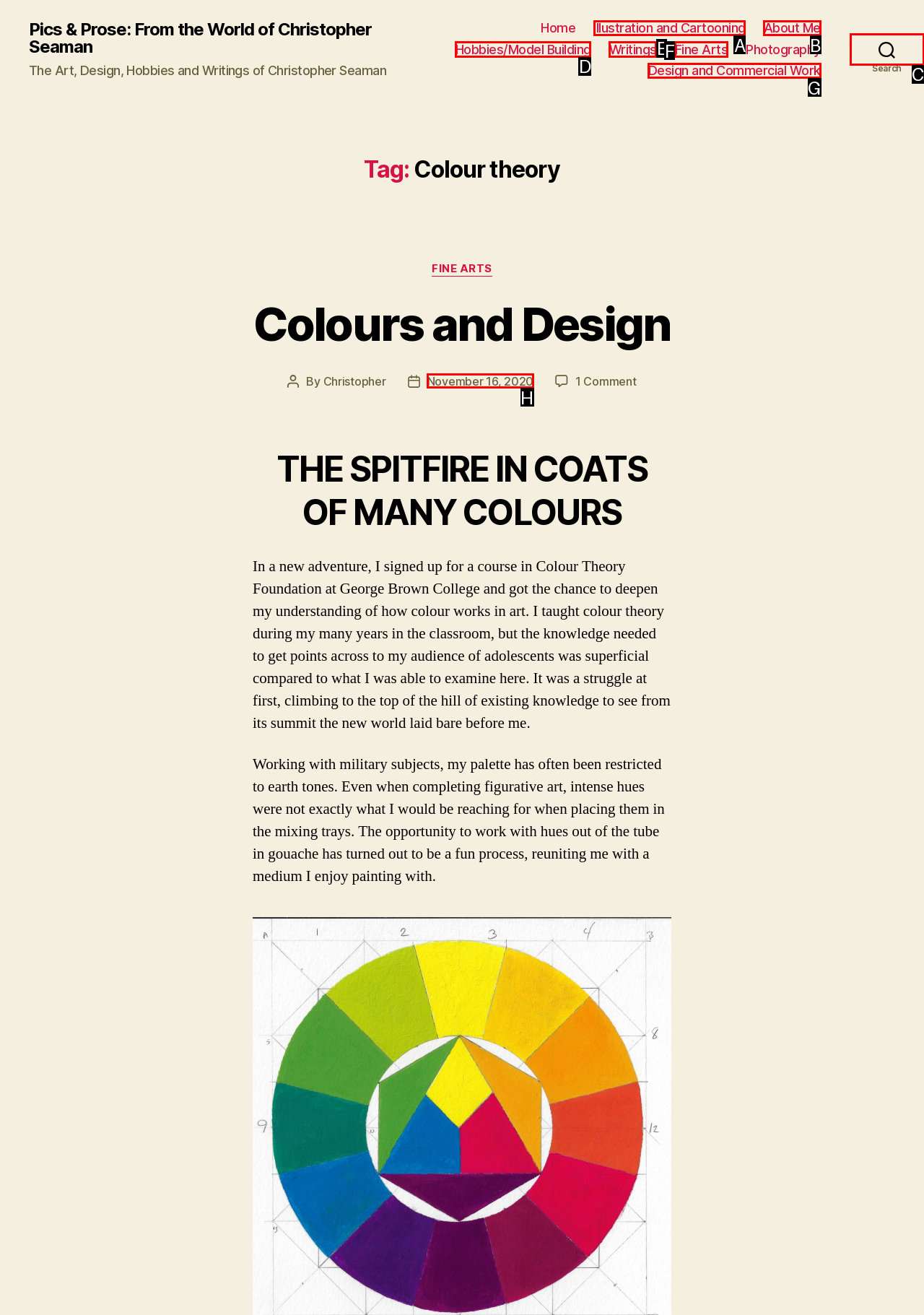Determine the HTML element that best matches this description: Design and Commercial Work from the given choices. Respond with the corresponding letter.

G